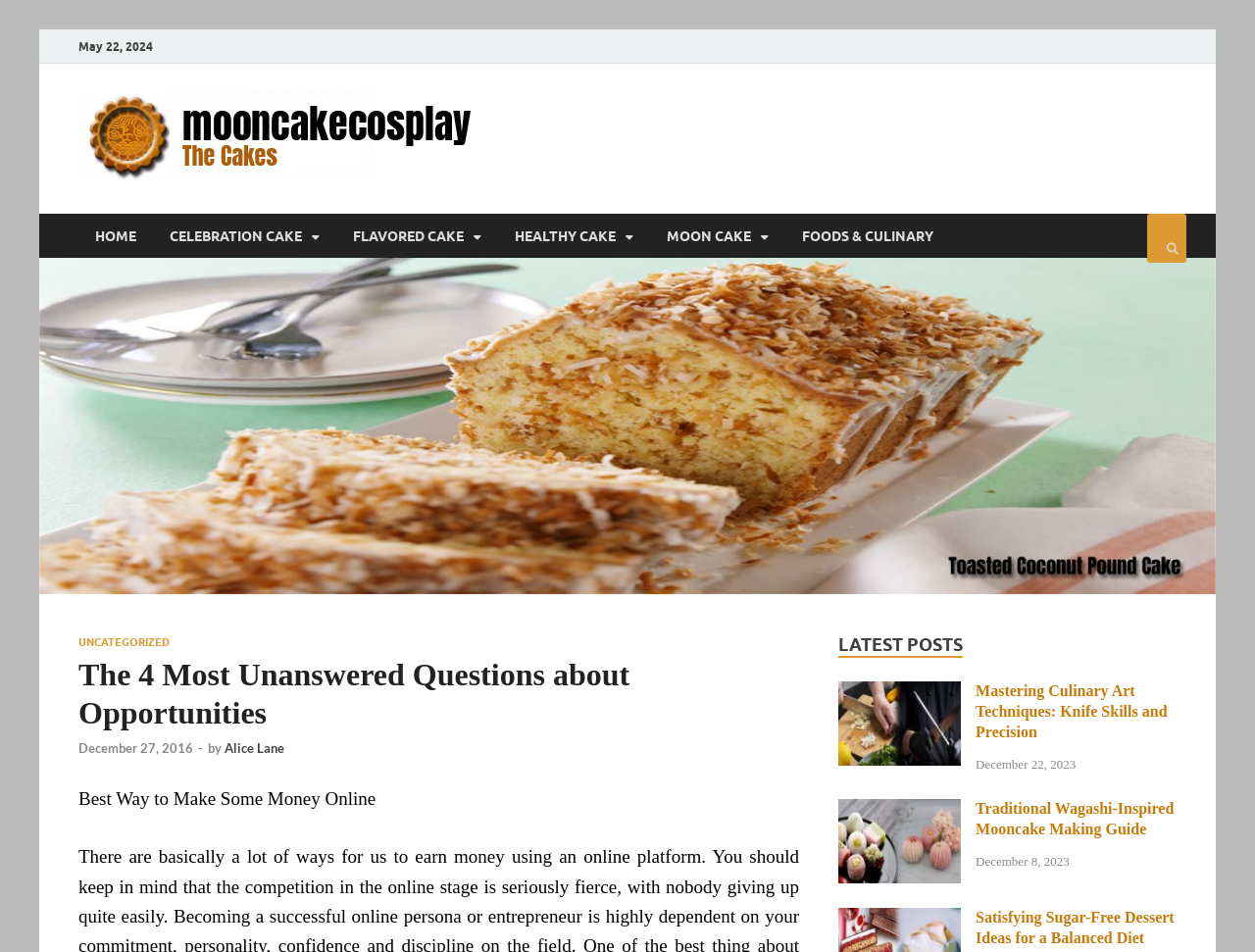Determine the bounding box coordinates of the section I need to click to execute the following instruction: "Check the date of the post 'Satisfying Sugar-Free Dessert Ideas for a Balanced Diet'". Provide the coordinates as four float numbers between 0 and 1, i.e., [left, top, right, bottom].

[0.777, 0.897, 0.852, 0.913]